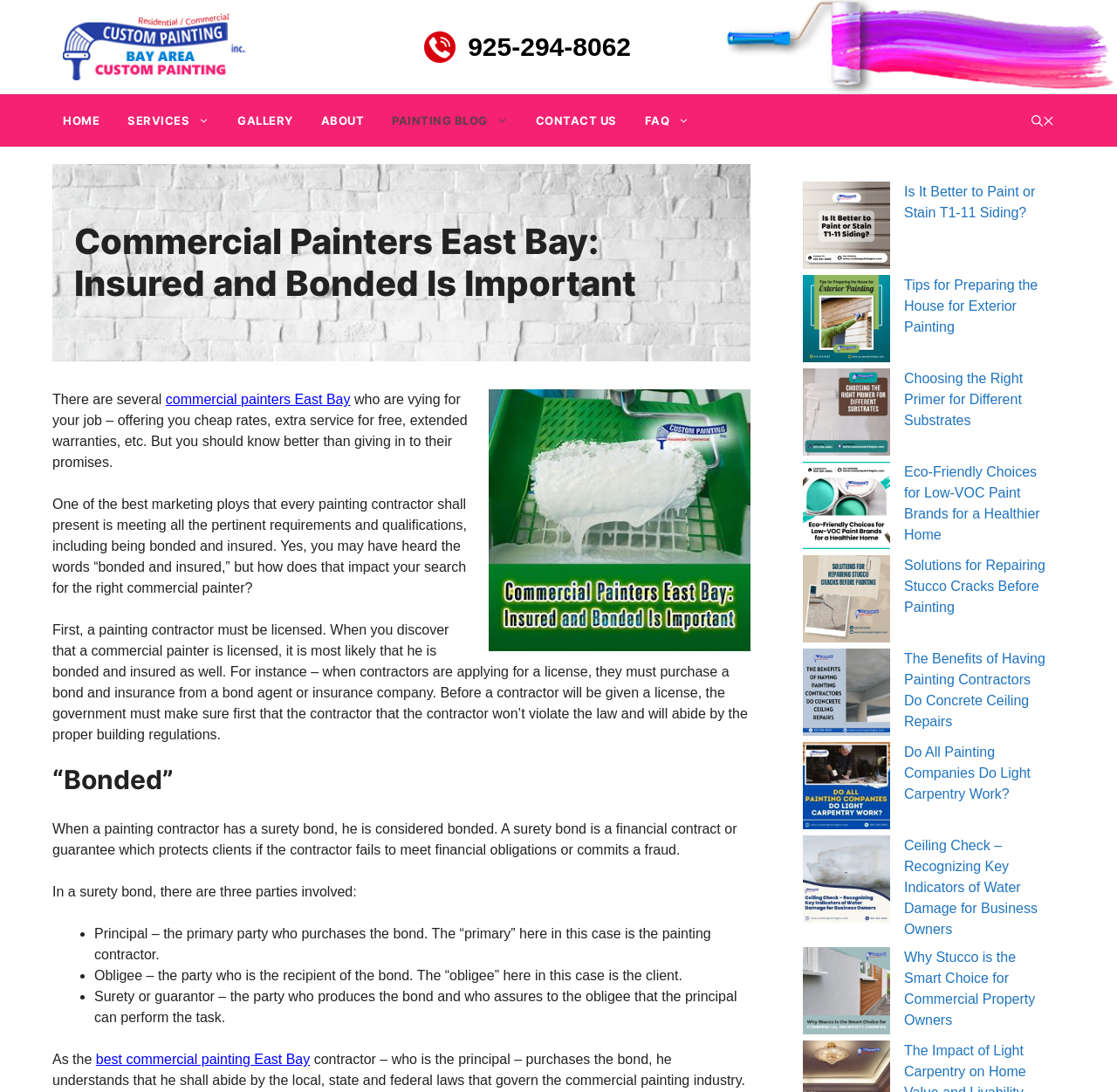Please identify the bounding box coordinates of the element I need to click to follow this instruction: "Click the 'HOME' link".

[0.044, 0.087, 0.102, 0.135]